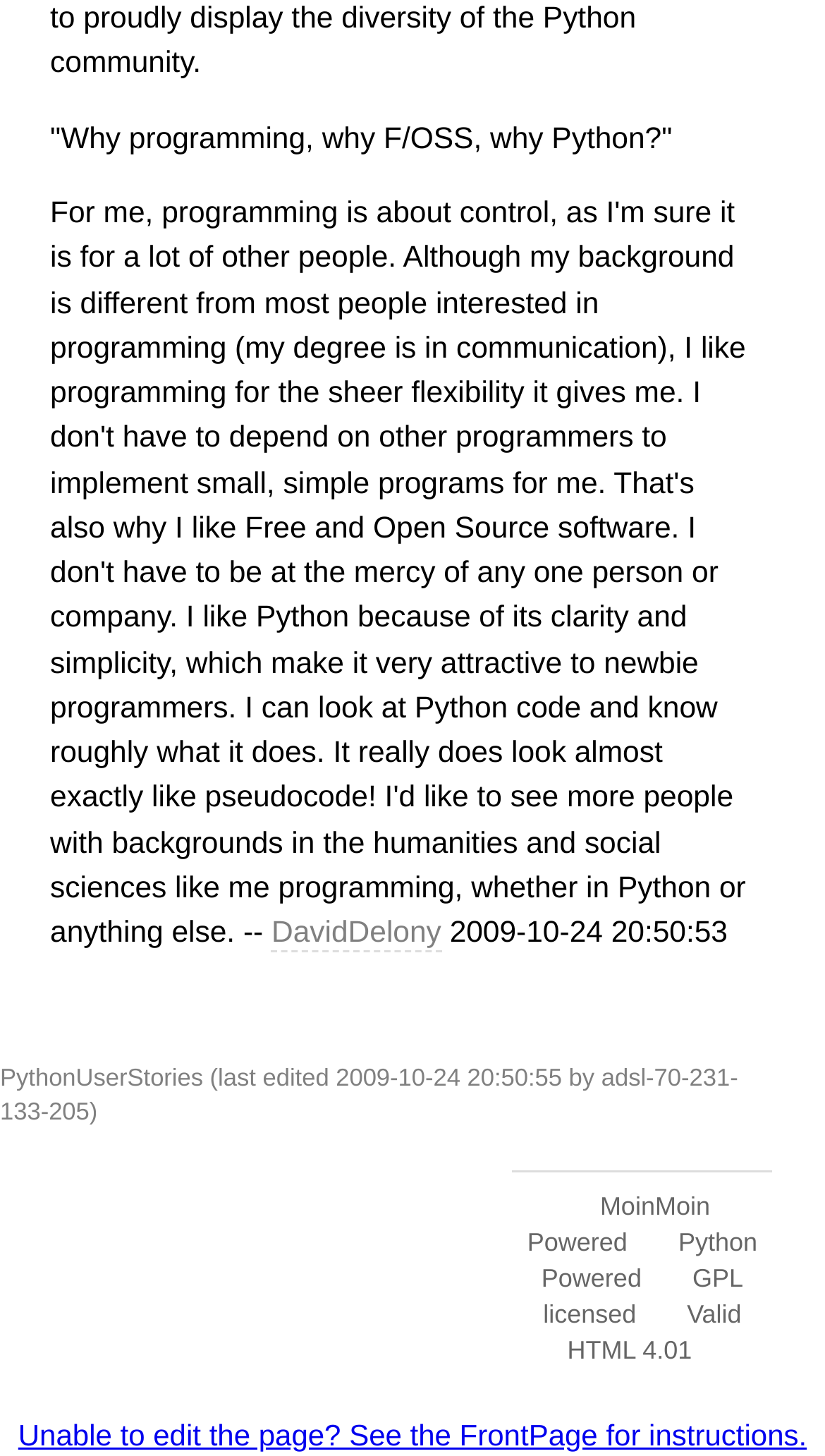Identify the bounding box for the described UI element: "DavidDelony".

[0.329, 0.629, 0.535, 0.654]